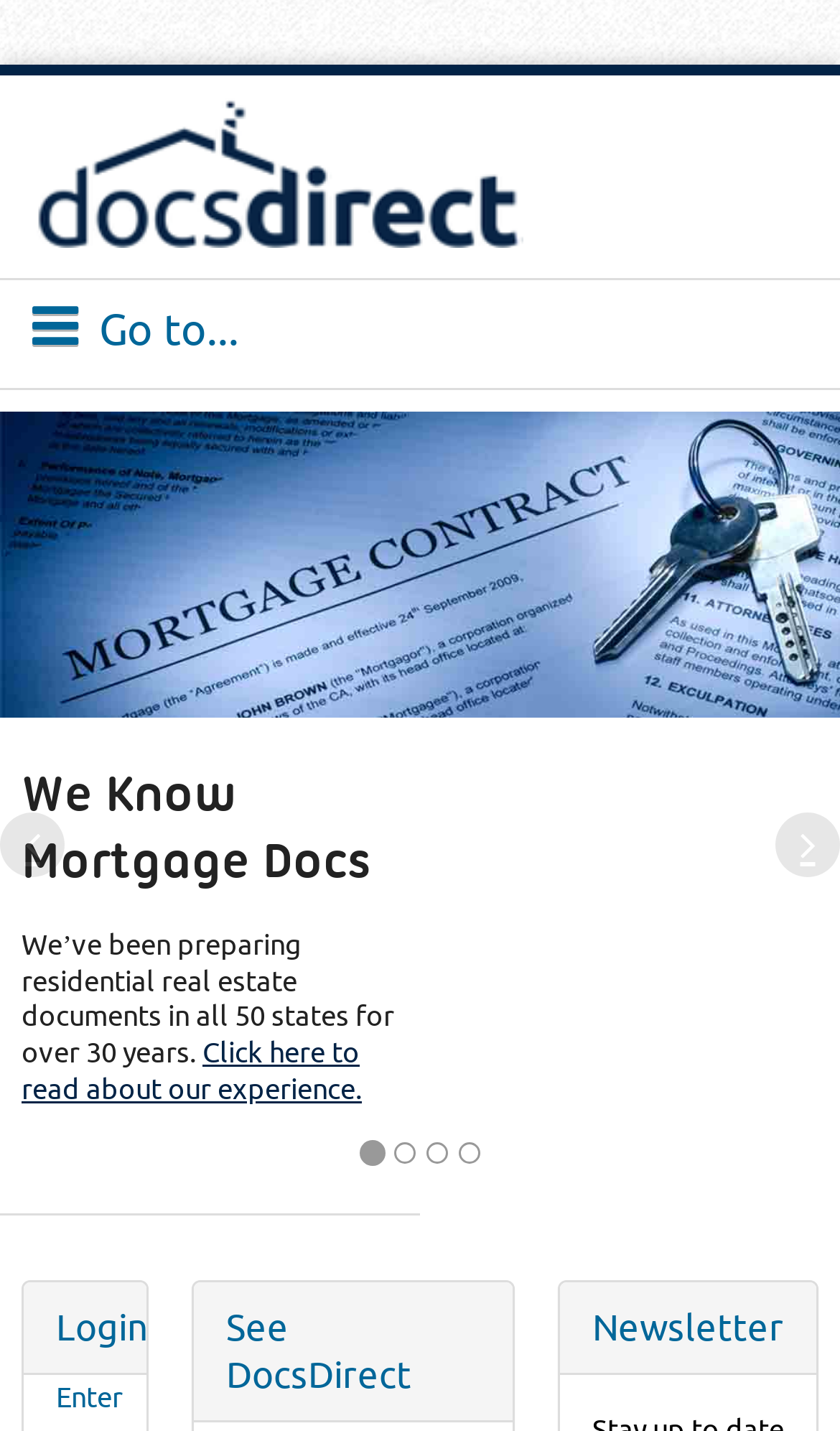What is the main topic of the webpage?
Give a single word or phrase answer based on the content of the image.

Mortgage Docs